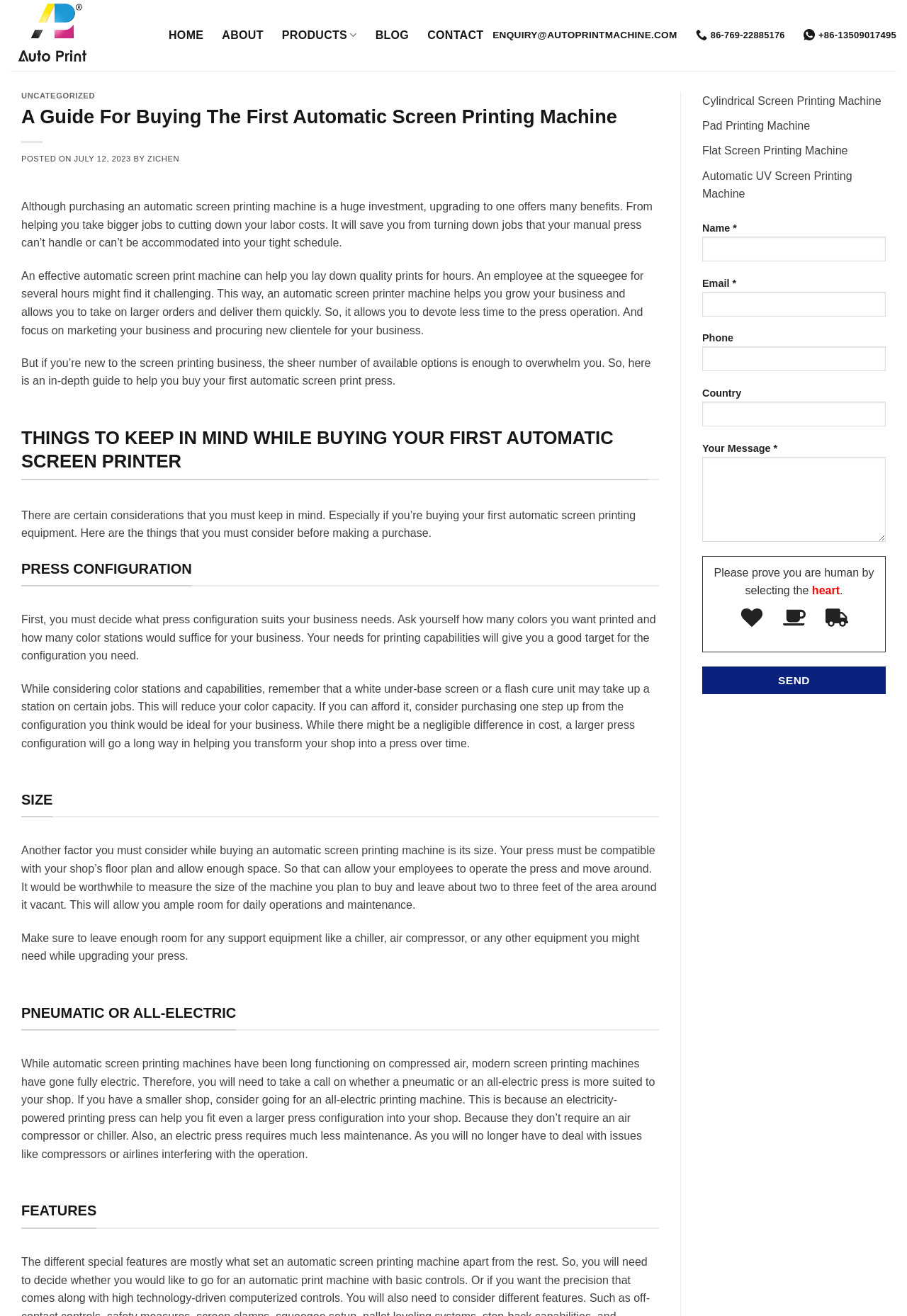Identify the bounding box coordinates of the section that should be clicked to achieve the task described: "Fill in the Name field in the contact form".

[0.774, 0.18, 0.977, 0.198]